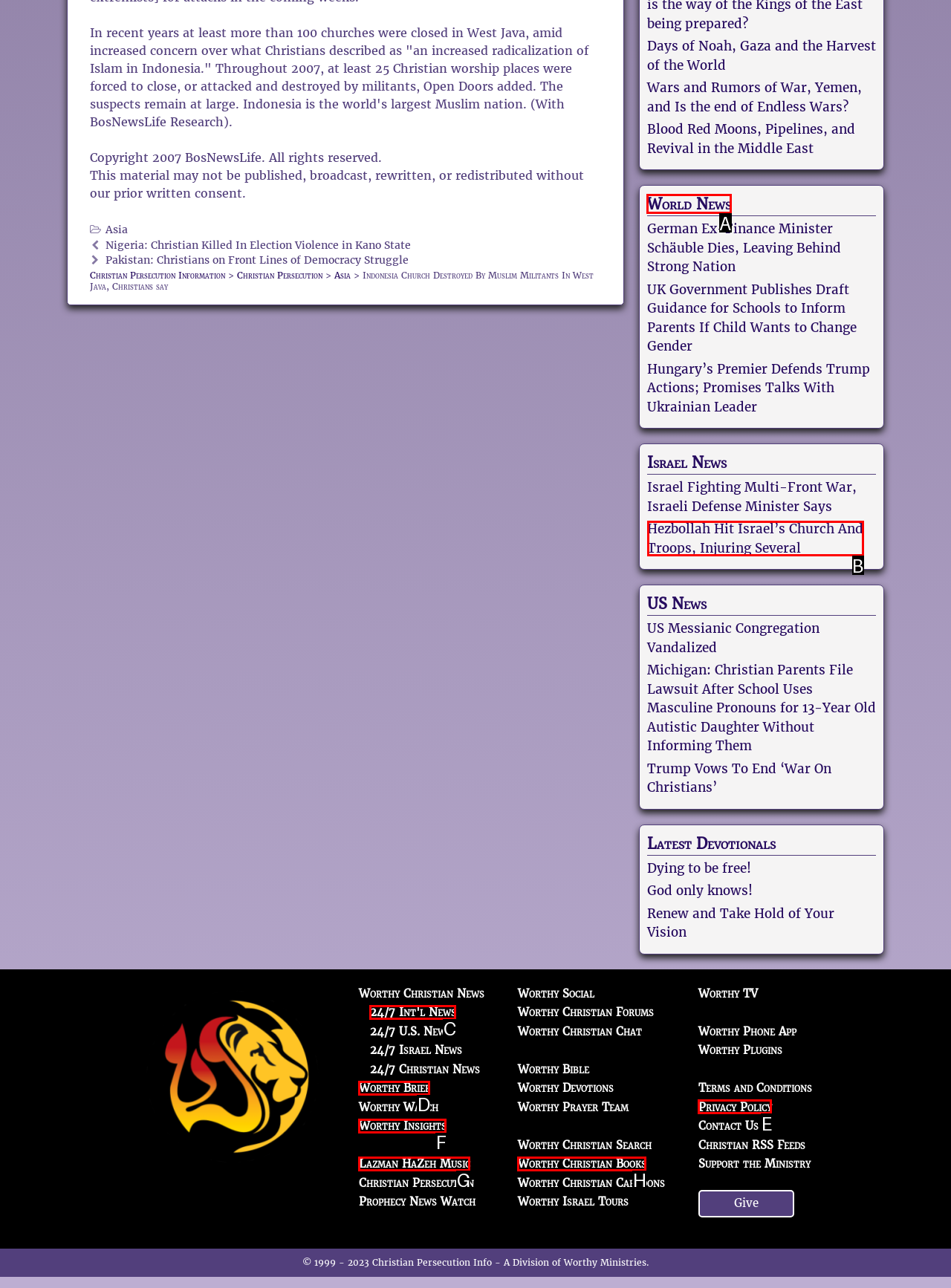Which letter corresponds to the correct option to complete the task: Visit the World News page?
Answer with the letter of the chosen UI element.

A